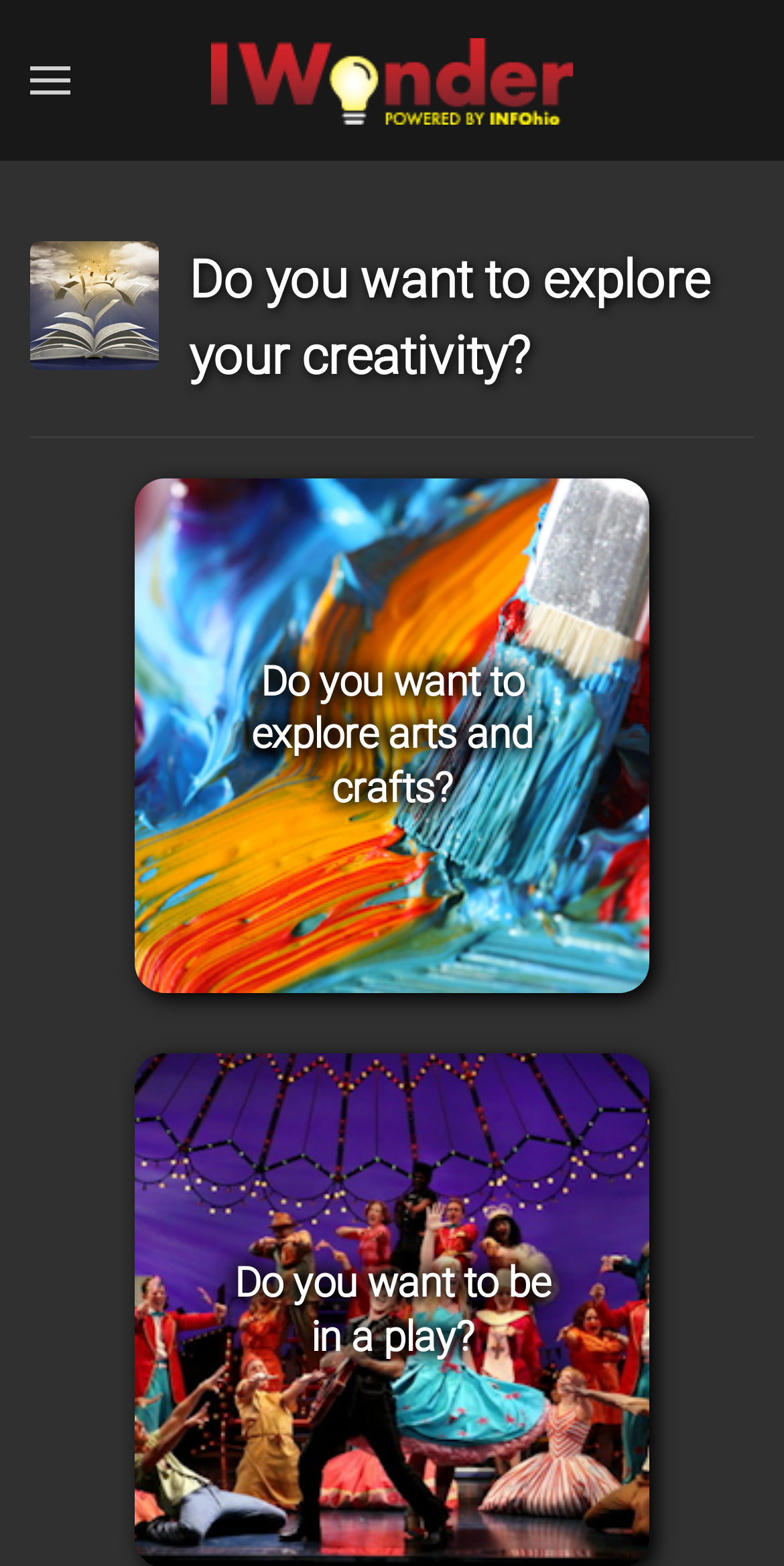Please respond in a single word or phrase: 
What is the orientation of the separator element?

Horizontal